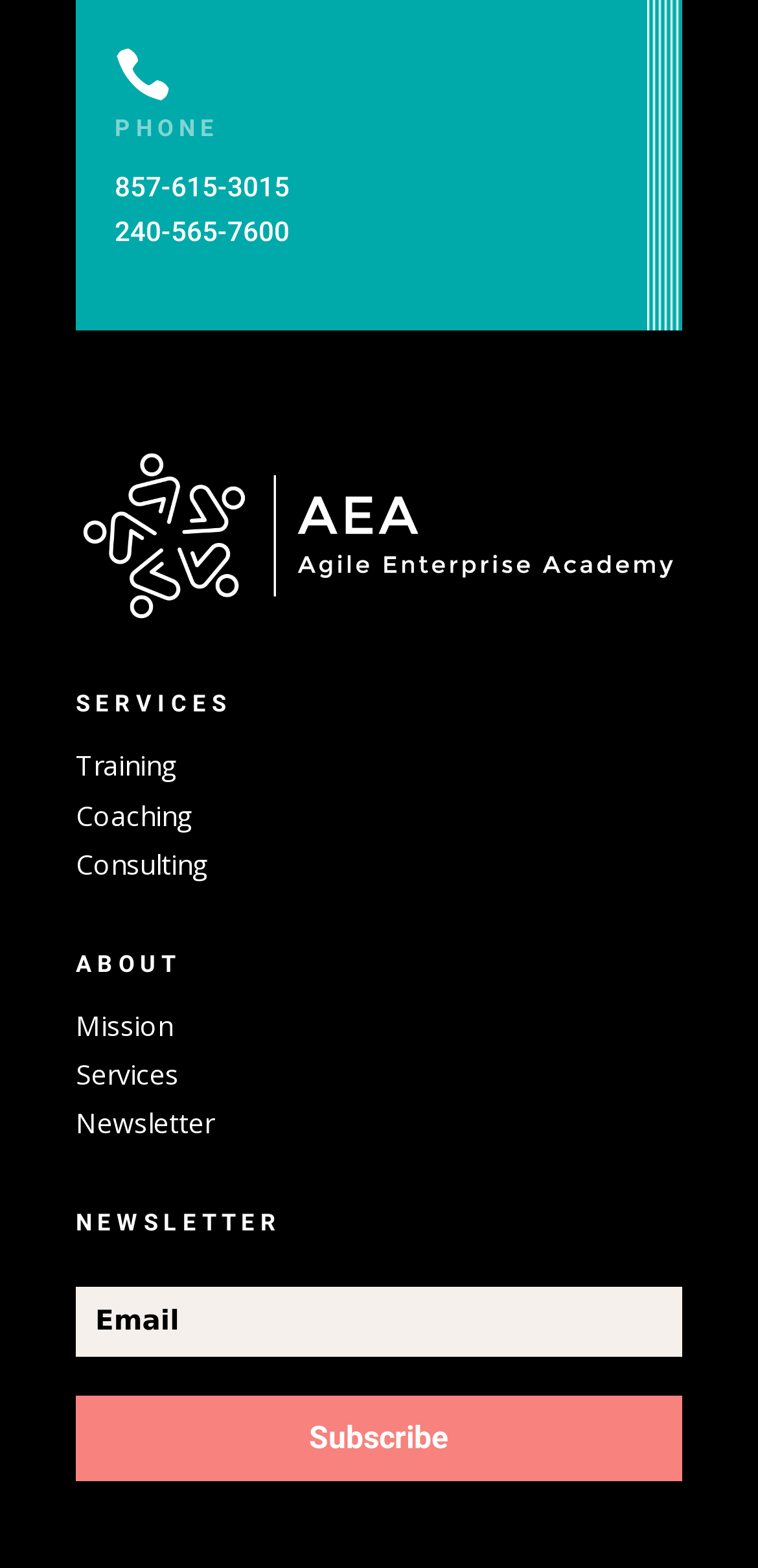Respond to the question below with a single word or phrase:
What is the purpose of the form at the bottom of the webpage?

To subscribe to a newsletter